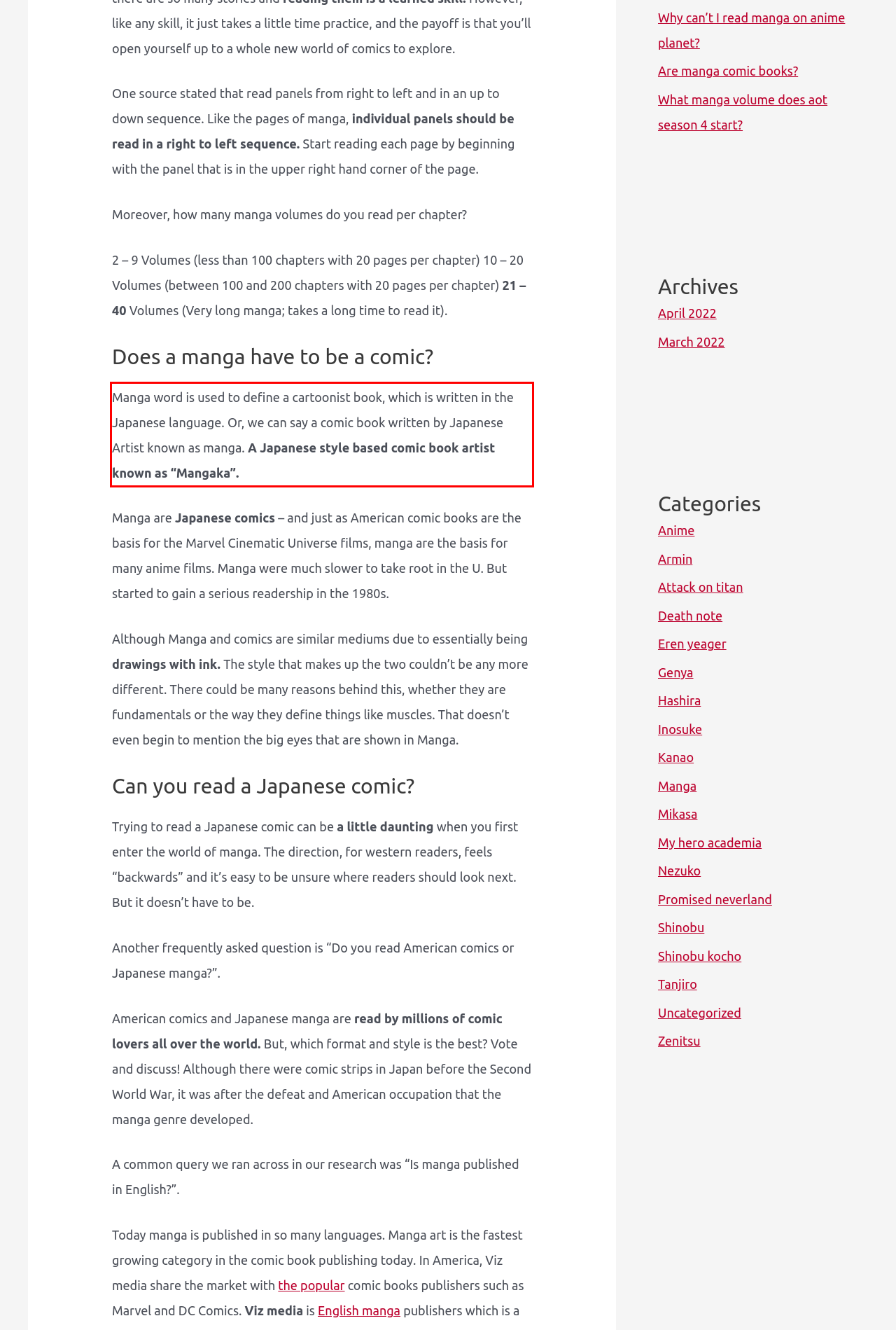Observe the screenshot of the webpage that includes a red rectangle bounding box. Conduct OCR on the content inside this red bounding box and generate the text.

Manga word is used to define a cartoonist book, which is written in the Japanese language. Or, we can say a comic book written by Japanese Artist known as manga. A Japanese style based comic book artist known as “Mangaka”.